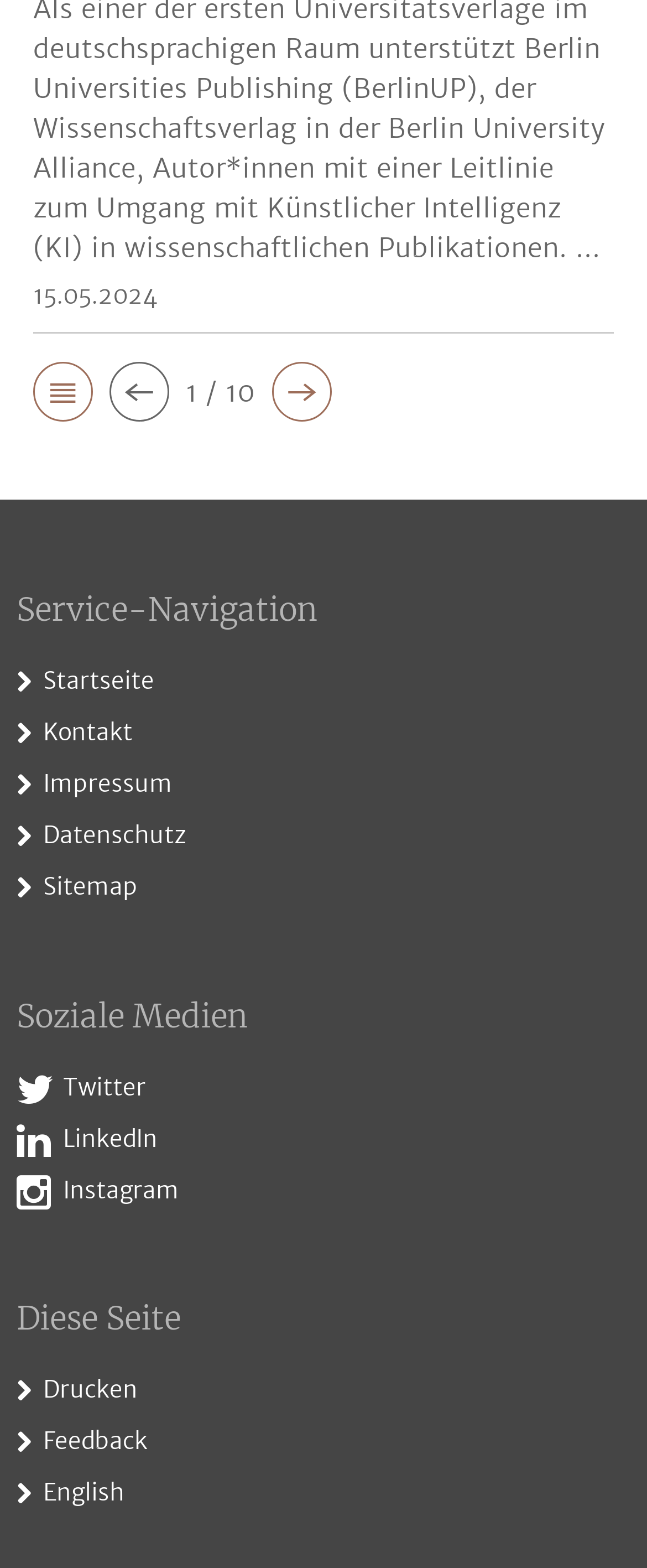What is the purpose of the button with the '' icon?
Could you please answer the question thoroughly and with as much detail as possible?

The button with the '' icon is located in the 'Diese Seite' section and has the text 'Drucken' next to it. This suggests that the purpose of this button is to print the current page.